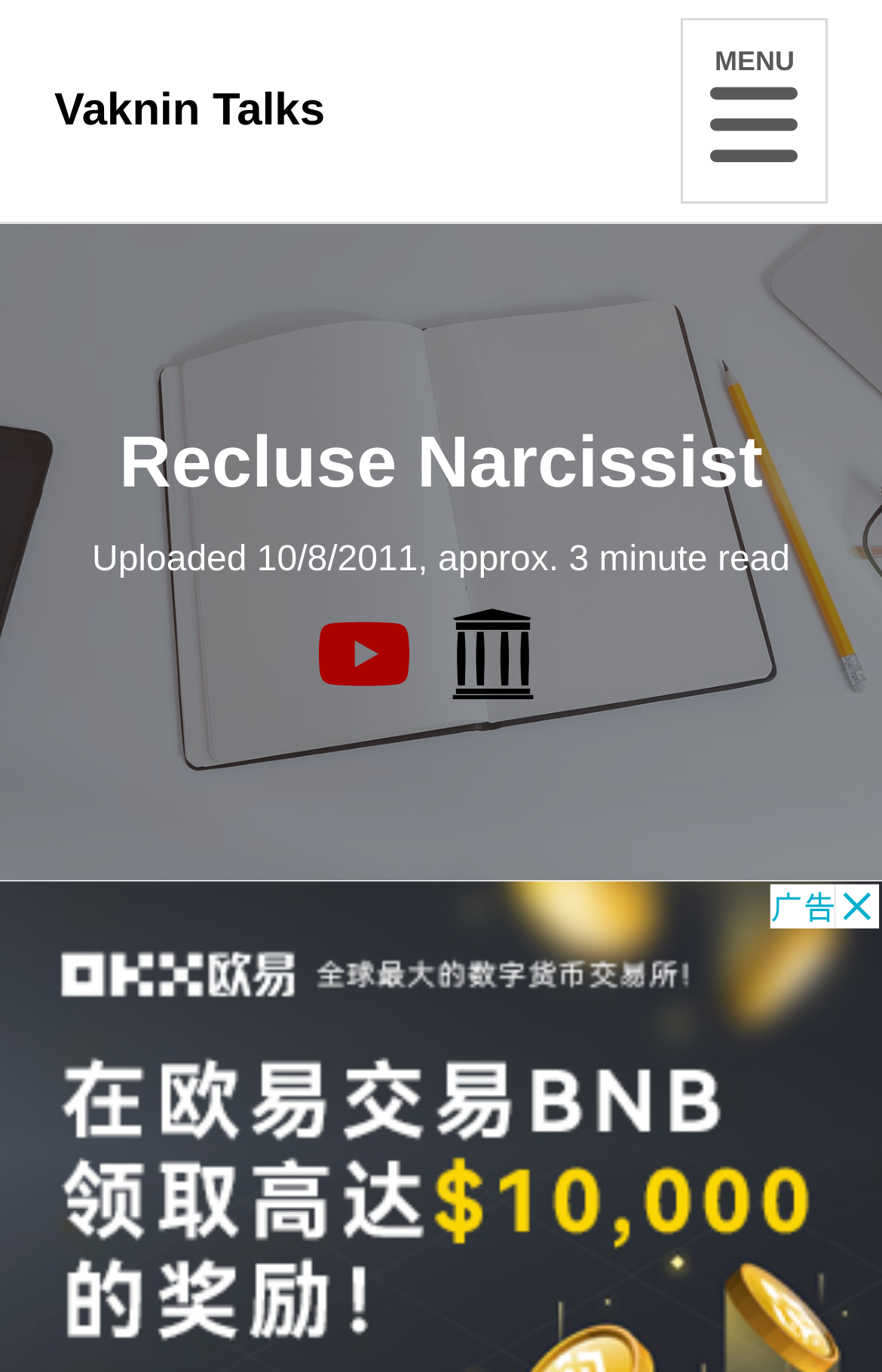Based on the description "YouTube", find the bounding box of the specified UI element.

[0.362, 0.458, 0.464, 0.494]